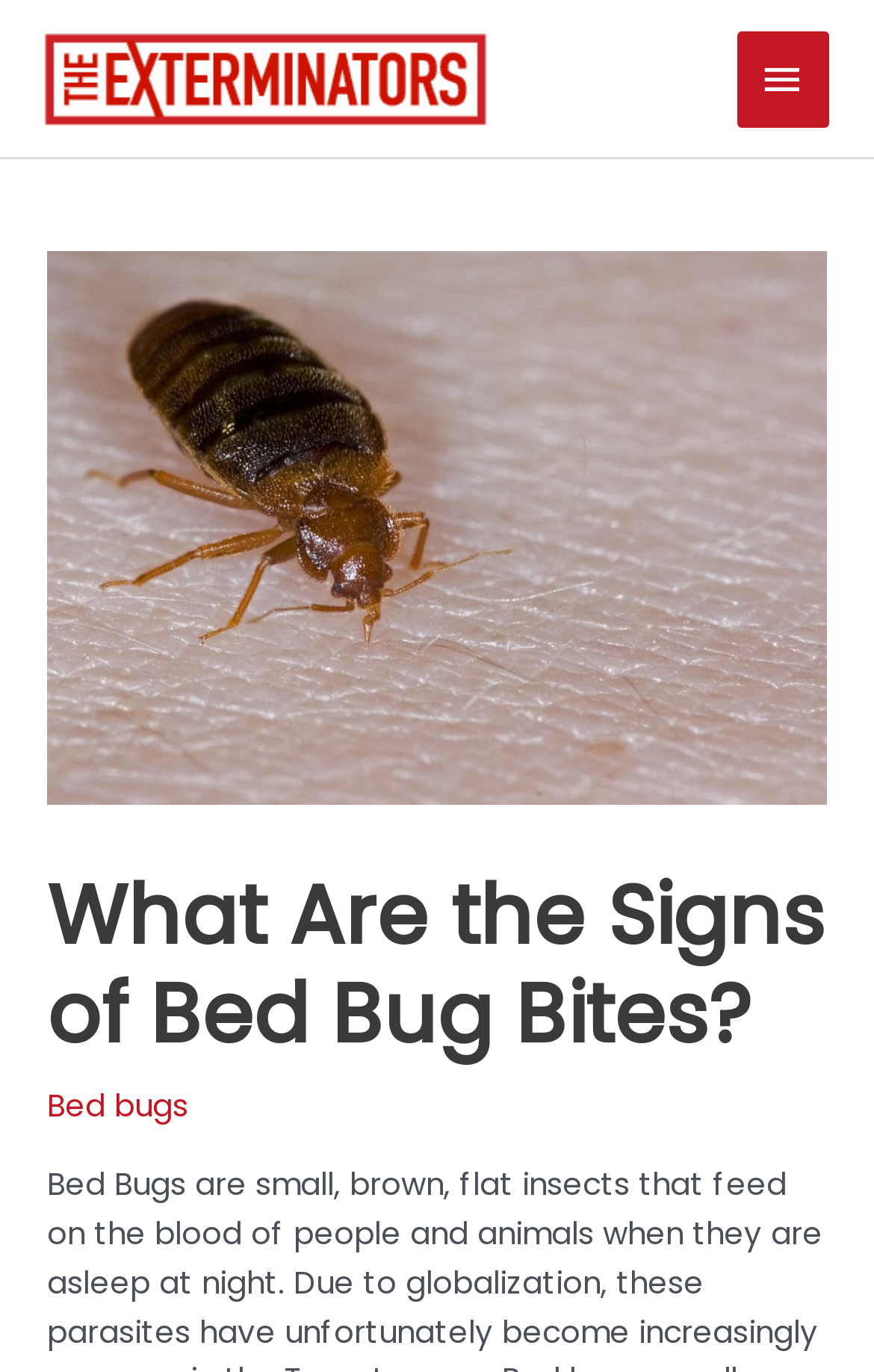Based on the element description "Main Menu", predict the bounding box coordinates of the UI element.

[0.842, 0.022, 0.949, 0.093]